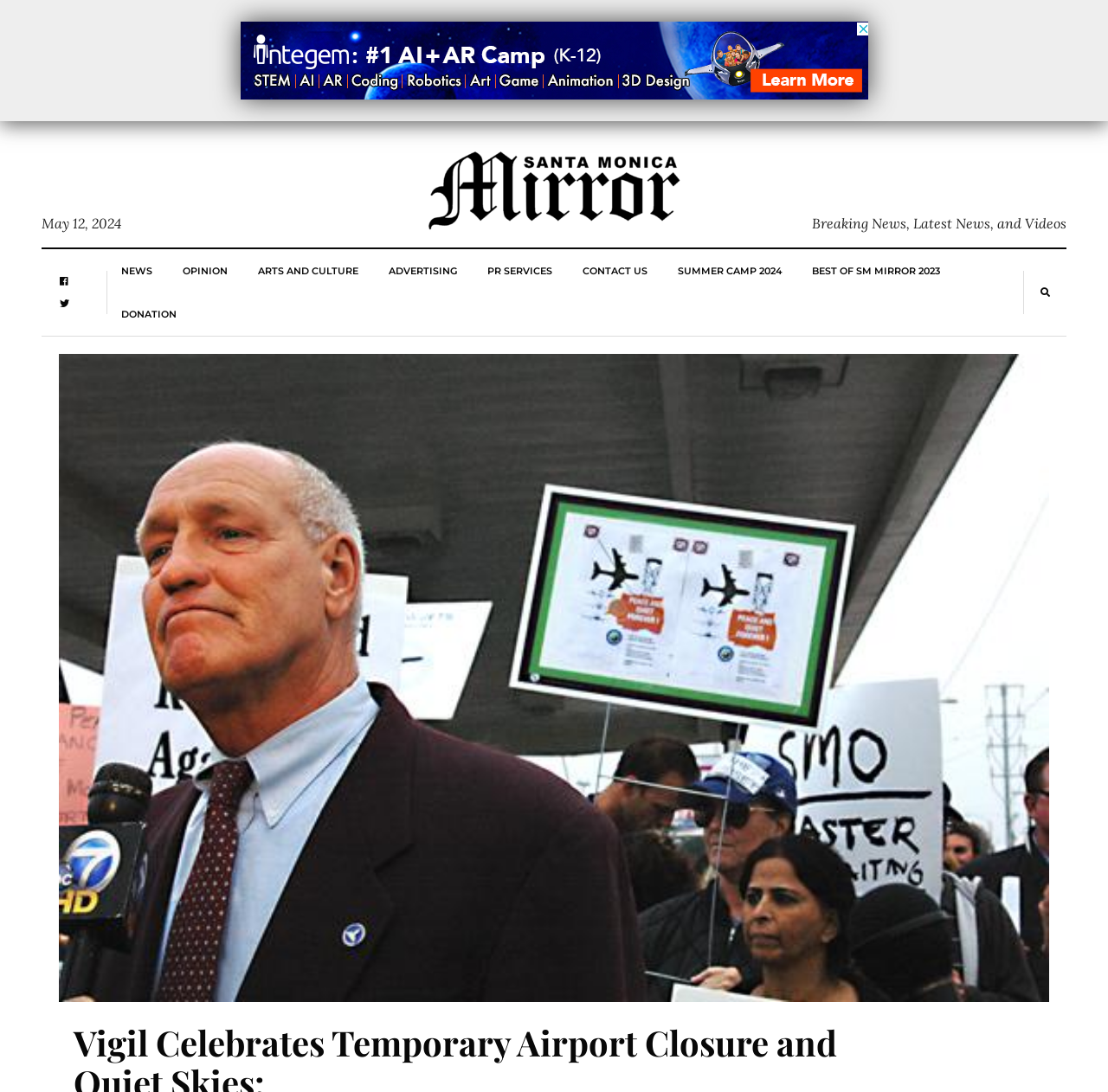Give a one-word or short-phrase answer to the following question: 
How many social media links are there?

3